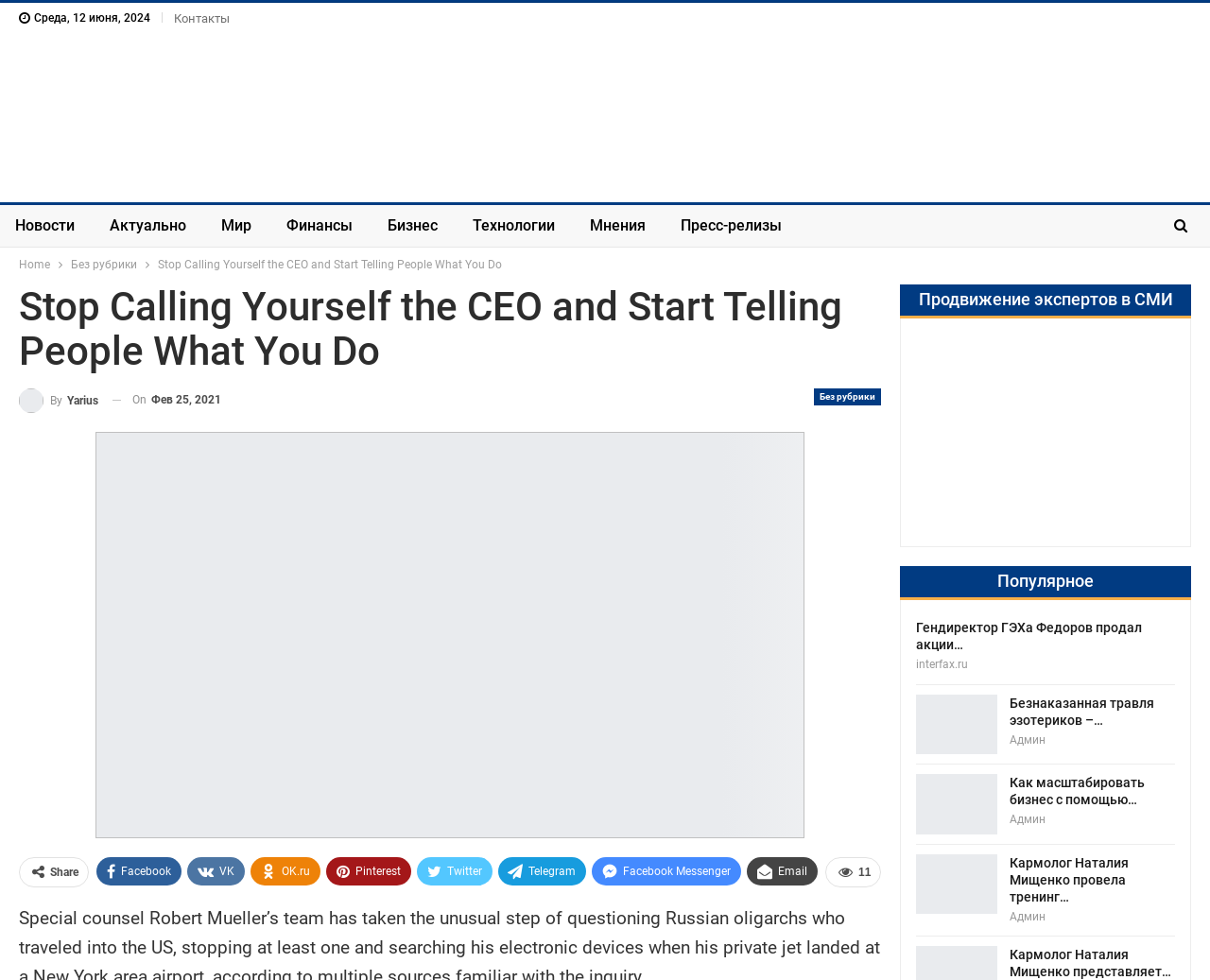Please determine the bounding box coordinates of the section I need to click to accomplish this instruction: "Read the article 'Stop Calling Yourself the CEO and Start Telling People What You Do'".

[0.13, 0.263, 0.415, 0.277]